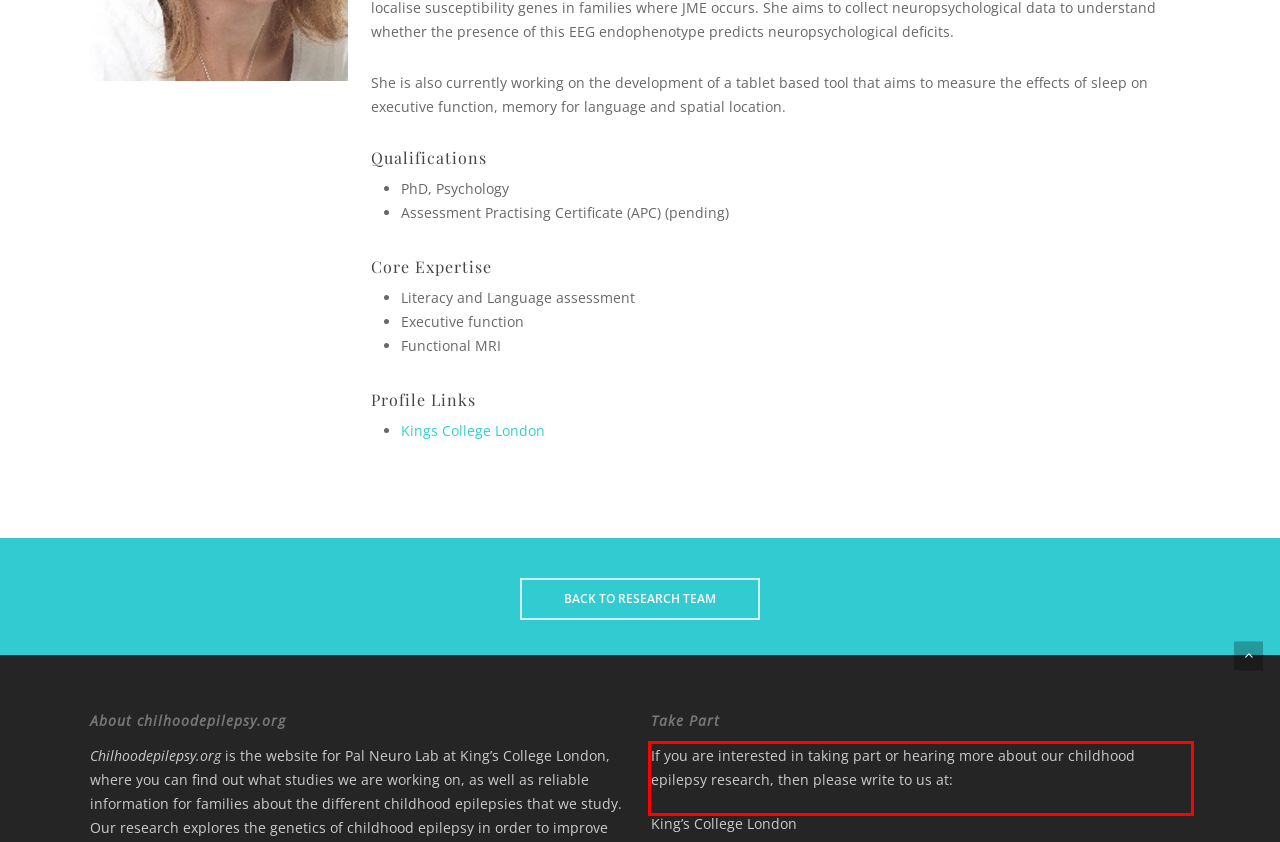Please perform OCR on the UI element surrounded by the red bounding box in the given webpage screenshot and extract its text content.

If you are interested in taking part or hearing more about our childhood epilepsy research, then please write to us at: